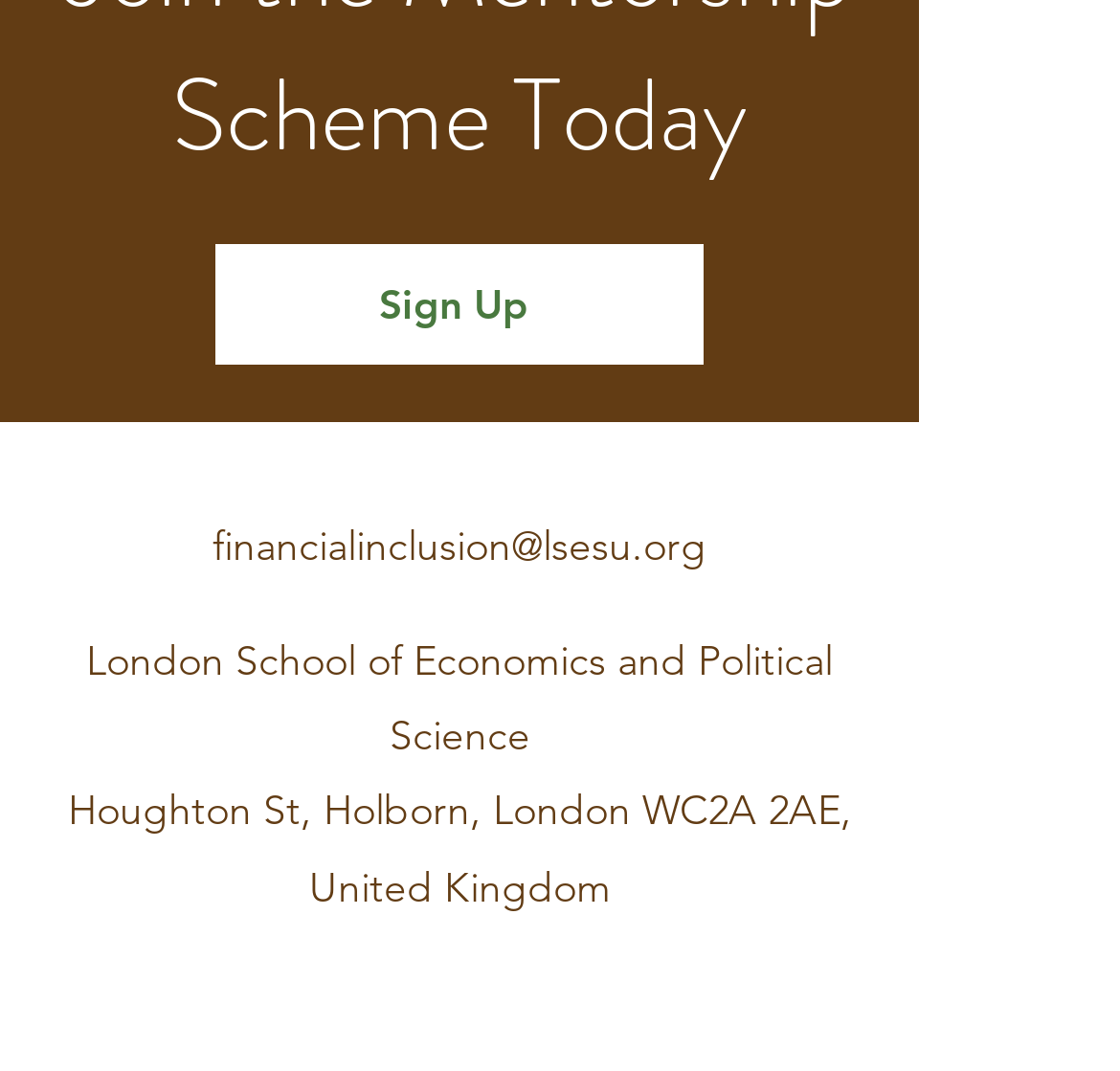Find the bounding box coordinates for the HTML element specified by: "aria-label="instagram"".

[0.423, 0.919, 0.474, 0.973]